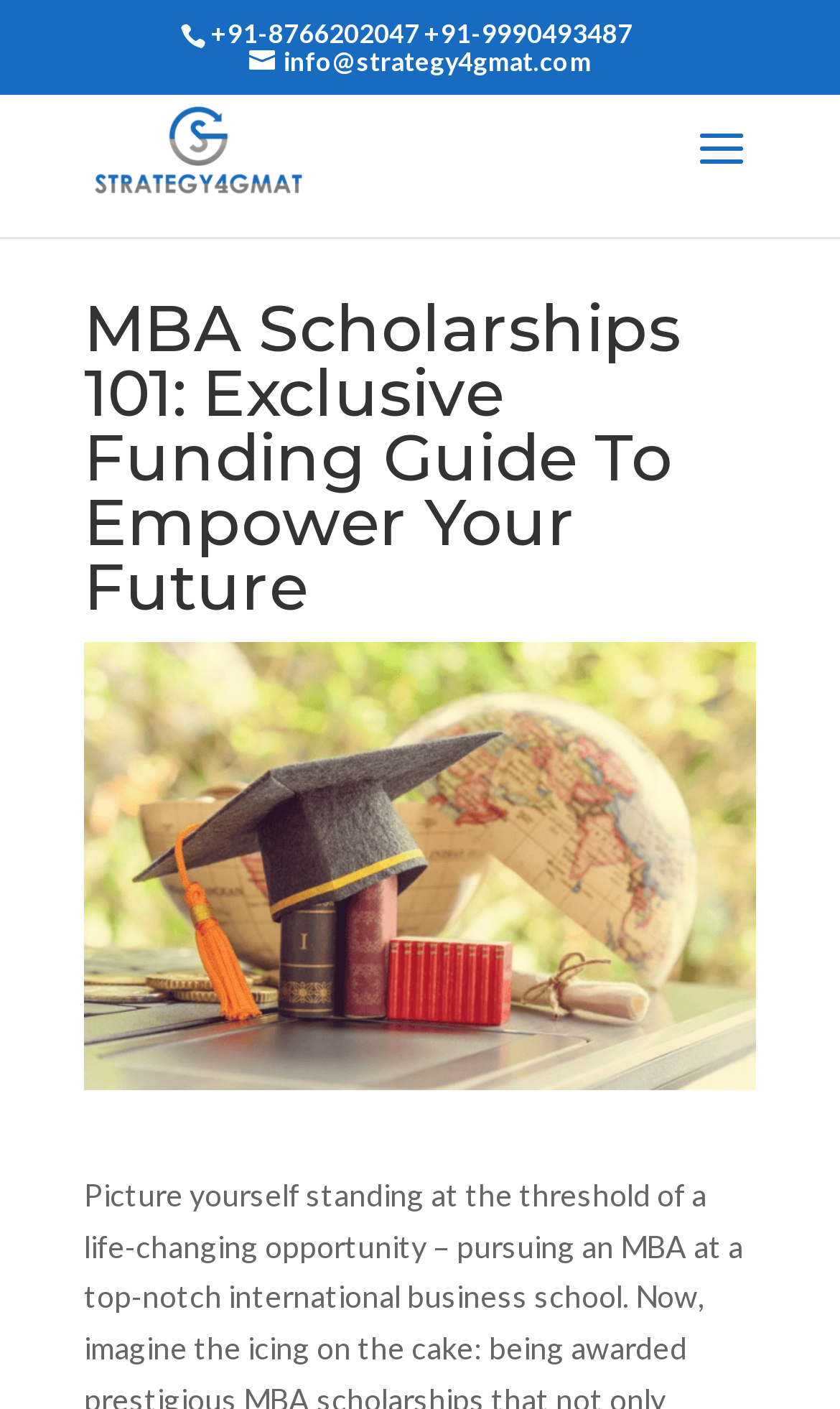How many phone numbers are provided on the webpage?
From the screenshot, supply a one-word or short-phrase answer.

2